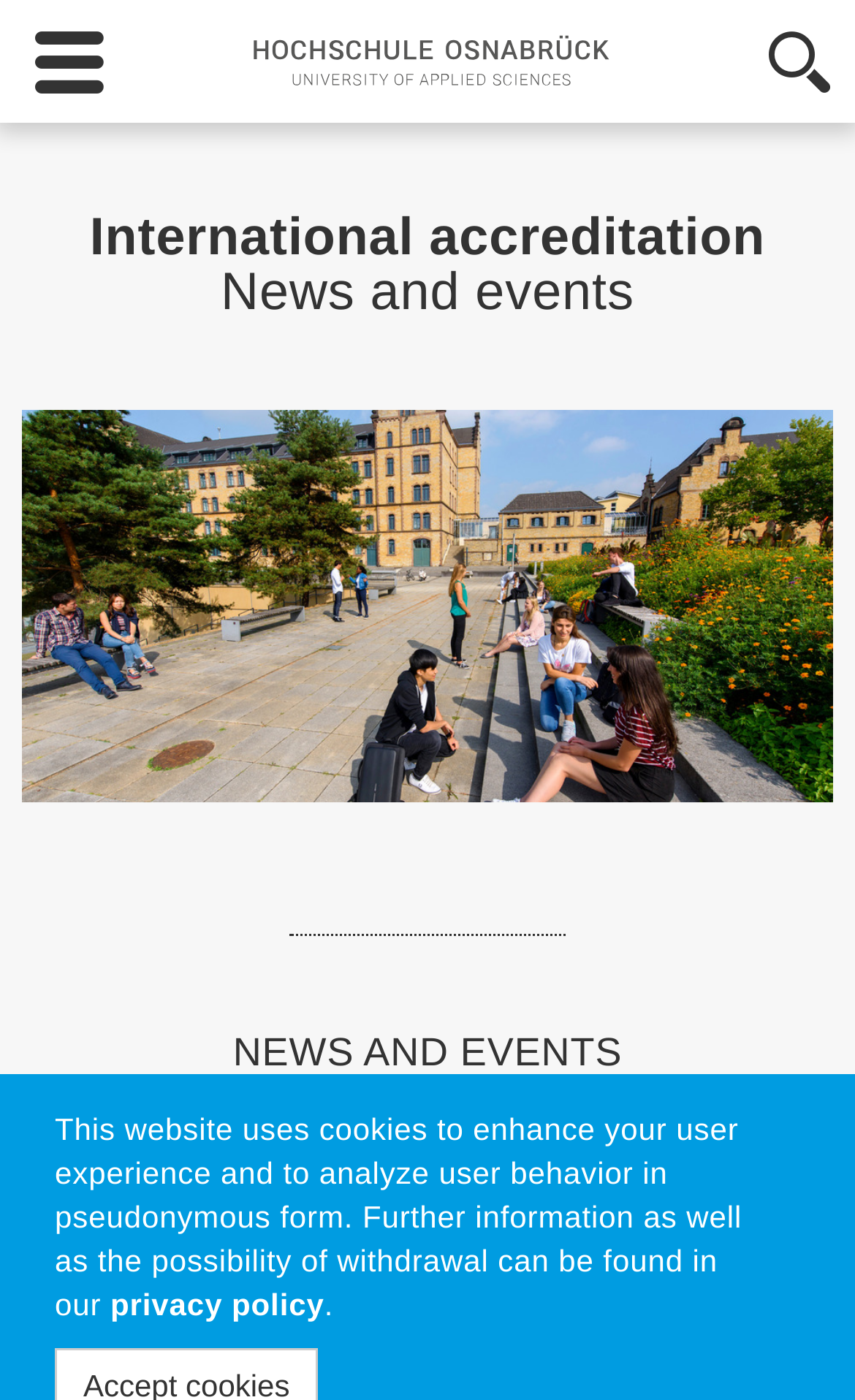Provide a thorough description of this webpage.

The webpage is about news and events from Hochschule Osnabrück, a university of applied sciences. At the top, there is a main menu navigation bar that spans the entire width of the page. Within this bar, there are three links: a hamburger menu icon on the left, the university's logo in the center, and a search icon on the right. The logo is accompanied by an image.

Below the navigation bar, there are two header sections. The first header section contains two headings: "International accreditation" and "News and events". The second header section, located near the bottom of the page, has a single heading "NEWS AND EVENTS" in a larger font size.

At the bottom of the page, there is a paragraph of text that informs users about the website's use of cookies to enhance user experience and analyze user behavior. This text is accompanied by a link to the website's privacy policy.

There are a total of 5 links on the page, including the hamburger menu icon, the university's logo, the search icon, the "privacy policy" link, and an unspecified link represented by the "\uf113" and "\uf118" characters.